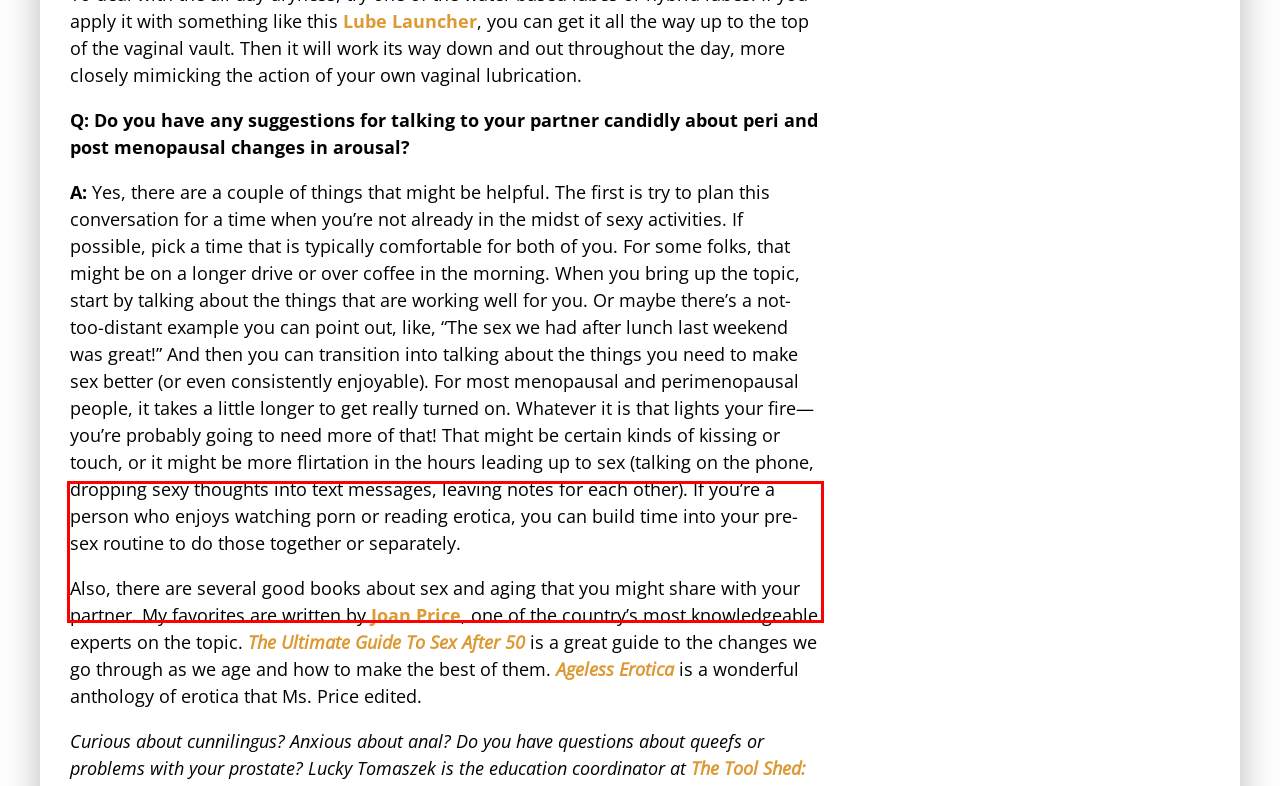In the screenshot of the webpage, find the red bounding box and perform OCR to obtain the text content restricted within this red bounding box.

Also, there are several good books about sex and aging that you might share with your partner. My favorites are written by Joan Price, one of the country’s most knowledgeable experts on the topic. The Ultimate Guide To Sex After 50 is a great guide to the changes we go through as we age and how to make the best of them. Ageless Erotica is a wonderful anthology of erotica that Ms. Price edited.